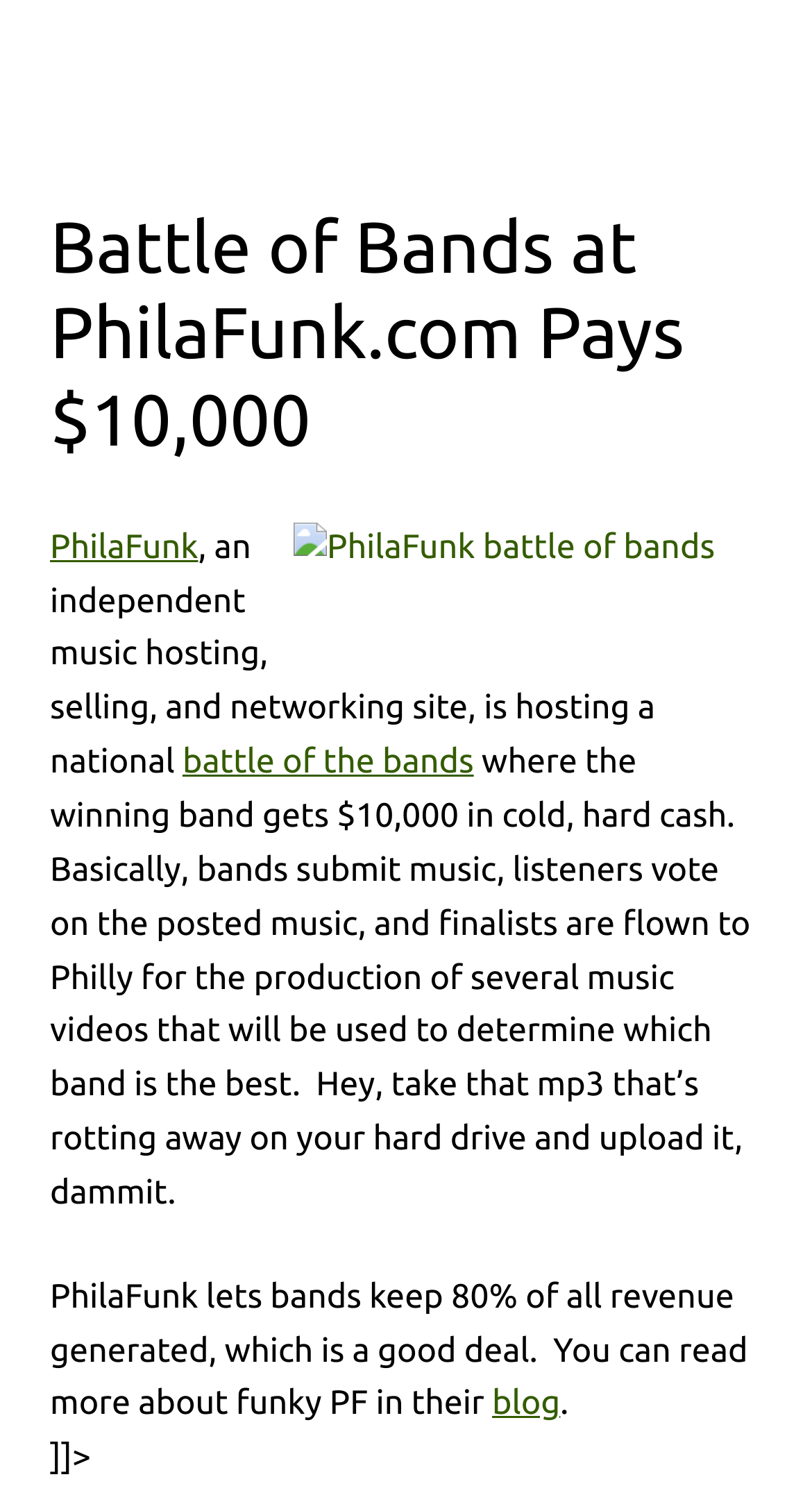Identify the main title of the webpage and generate its text content.

Battle of Bands at PhilaFunk.com Pays $10,000